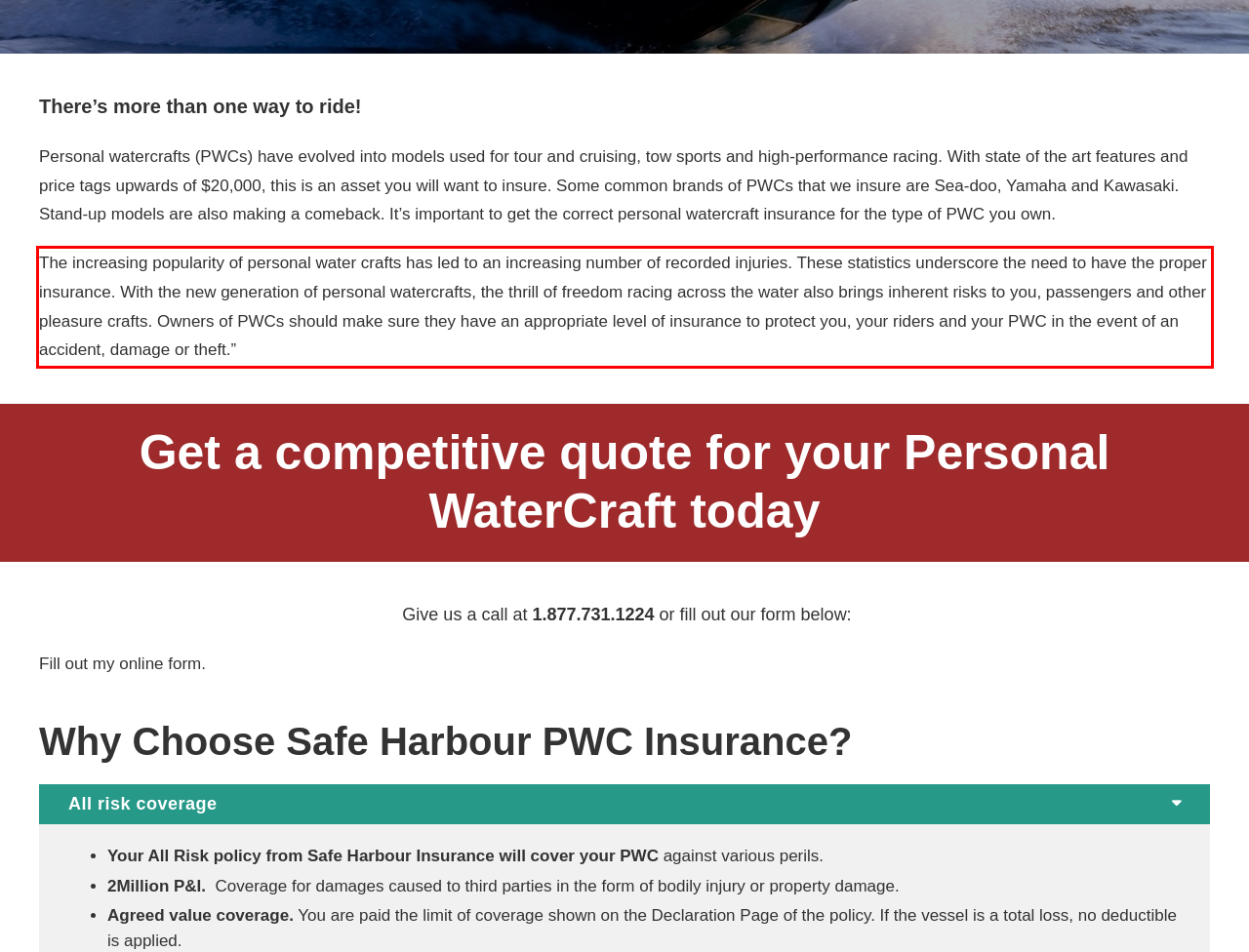Locate the red bounding box in the provided webpage screenshot and use OCR to determine the text content inside it.

The increasing popularity of personal water crafts has led to an increasing number of recorded injuries. These statistics underscore the need to have the proper insurance. With the new generation of personal watercrafts, the thrill of freedom racing across the water also brings inherent risks to you, passengers and other pleasure crafts. Owners of PWCs should make sure they have an appropriate level of insurance to protect you, your riders and your PWC in the event of an accident, damage or theft.”